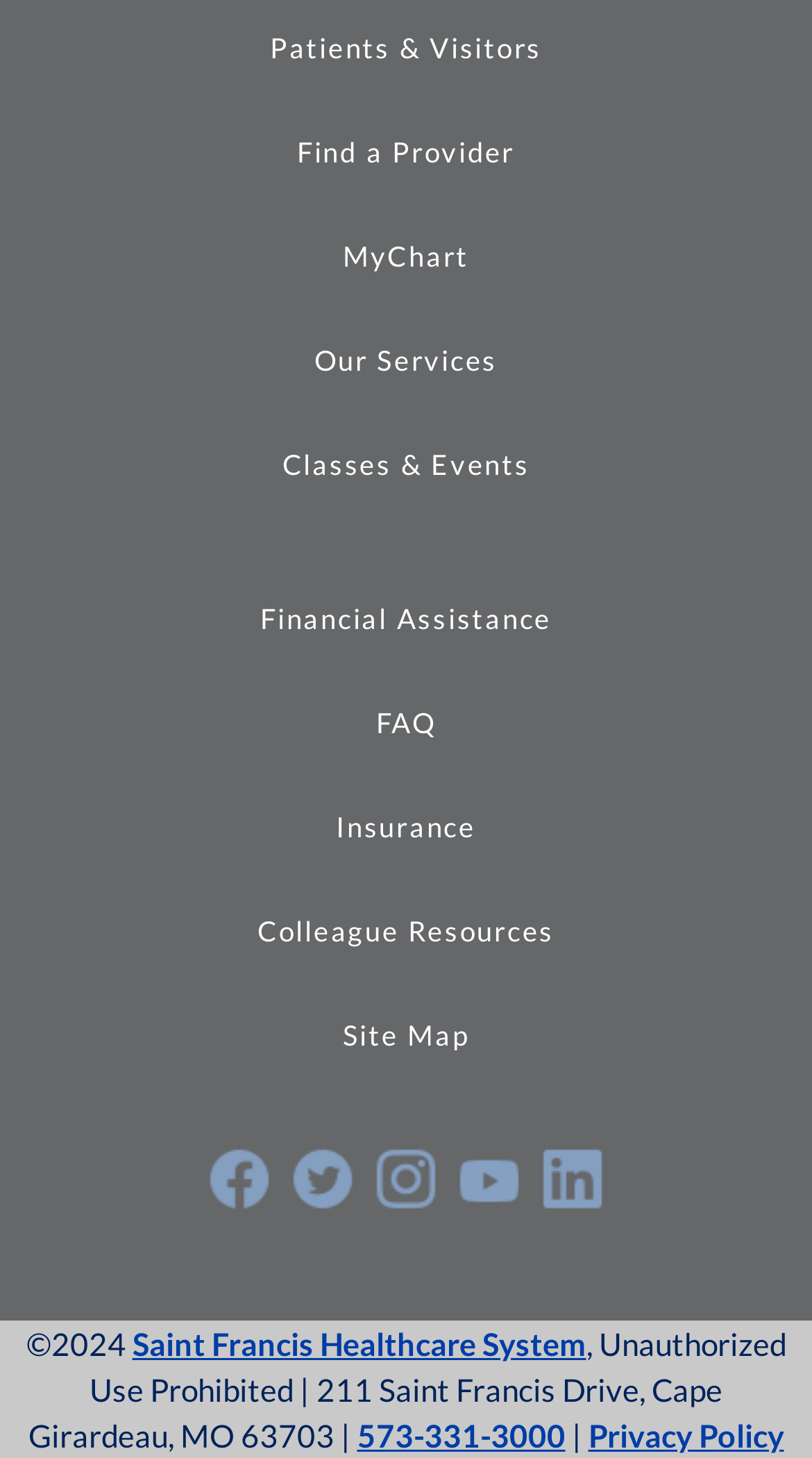What is the address of the healthcare system?
Examine the image closely and answer the question with as much detail as possible.

I found the answer by looking at the static text element with the address information located at the bottom of the page, which suggests that it is the address of the healthcare system.